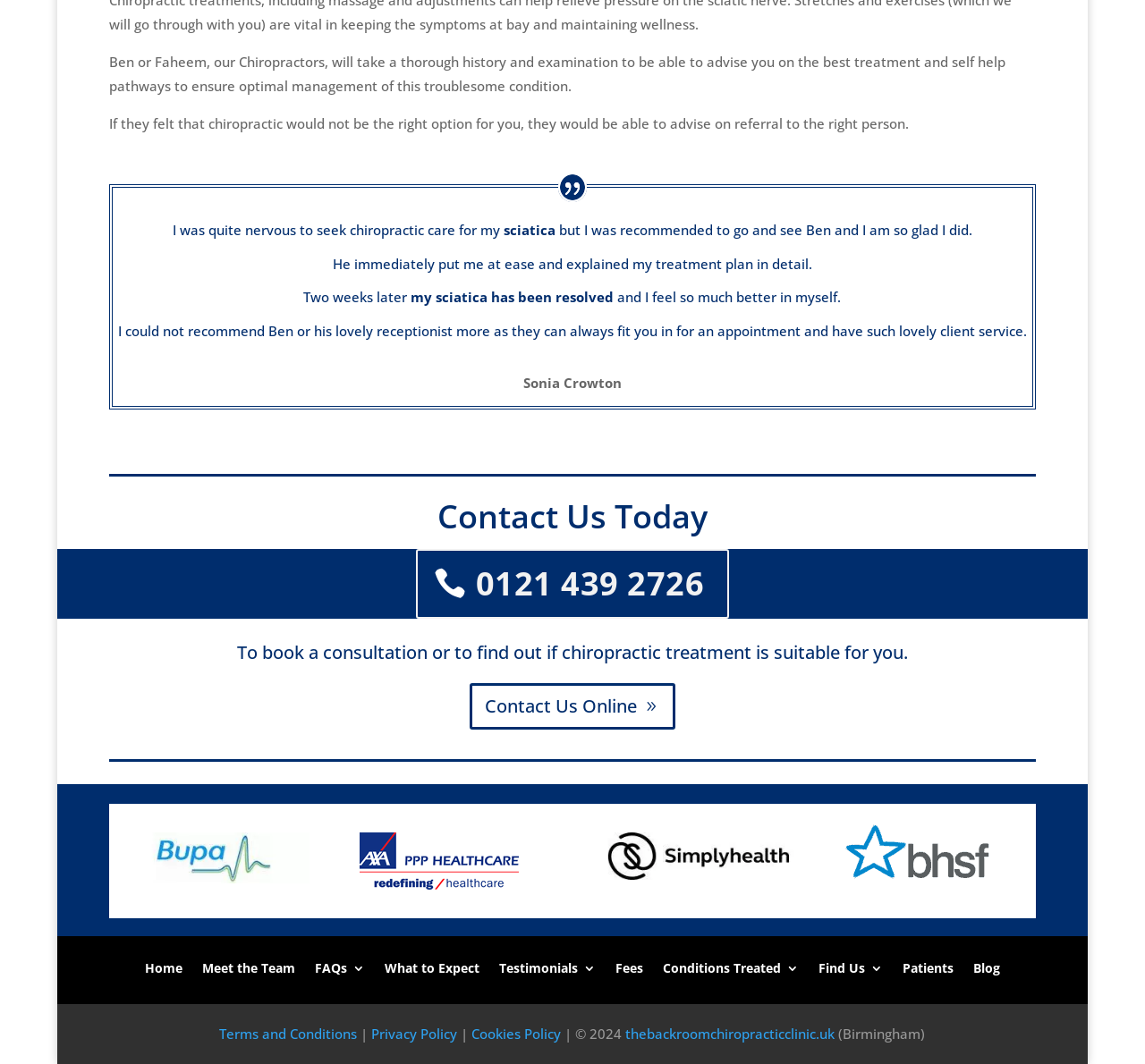Please find and report the bounding box coordinates of the element to click in order to perform the following action: "Read the 'Testimonials'". The coordinates should be expressed as four float numbers between 0 and 1, in the format [left, top, right, bottom].

[0.436, 0.88, 0.52, 0.916]